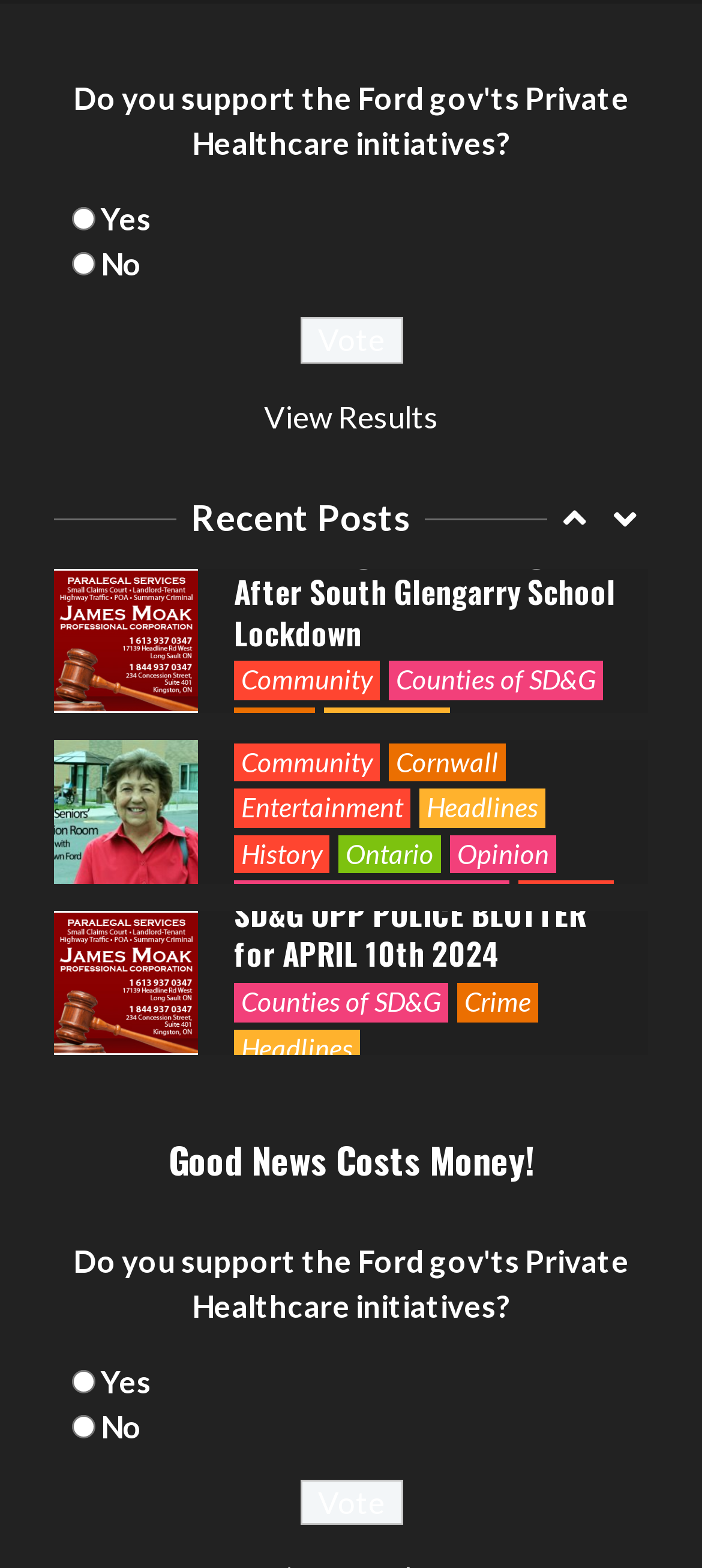Locate the bounding box coordinates of the element I should click to achieve the following instruction: "Go to Community".

[0.333, 0.032, 0.541, 0.056]